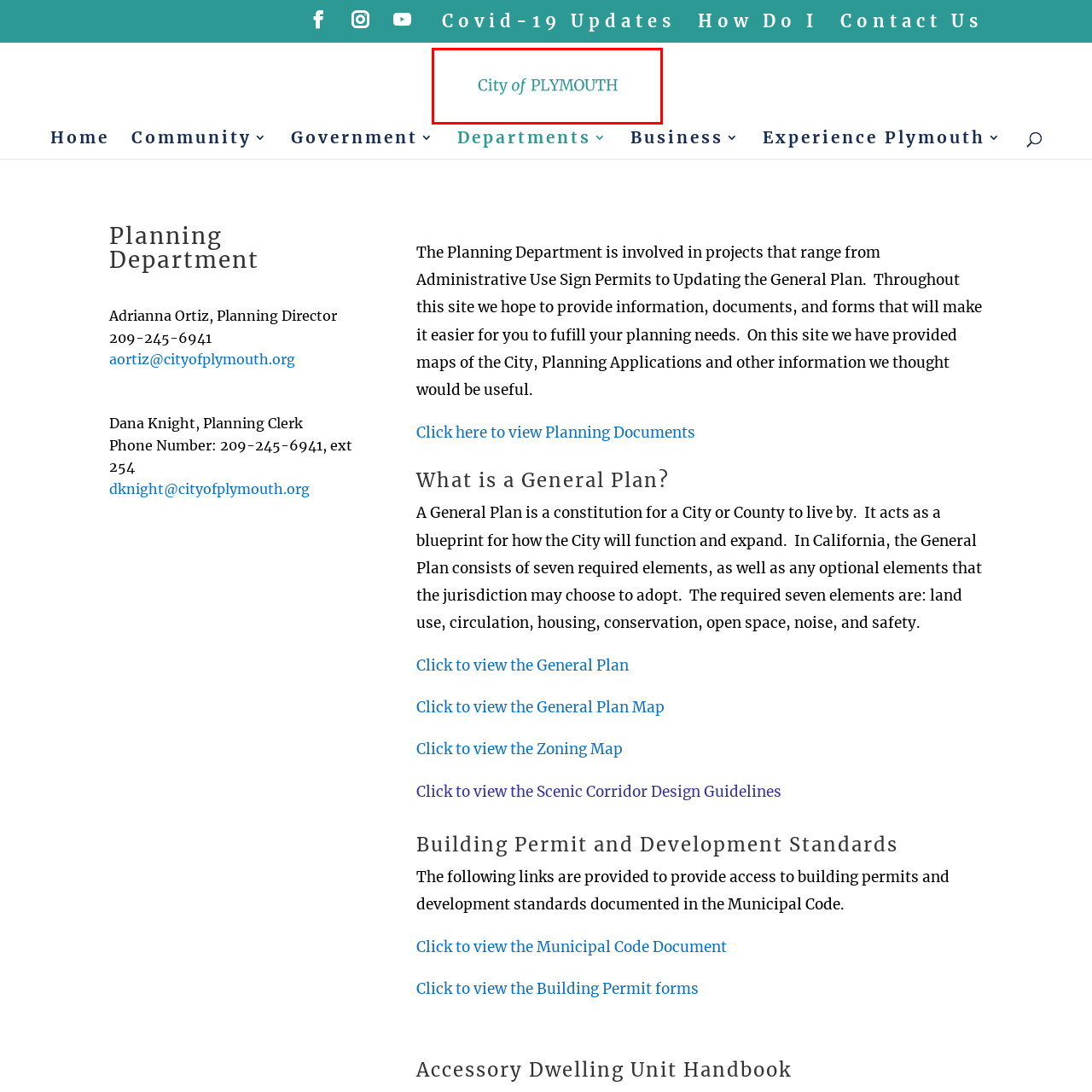Look at the image inside the red boundary and respond to the question with a single word or phrase: What color is the text?

Teal